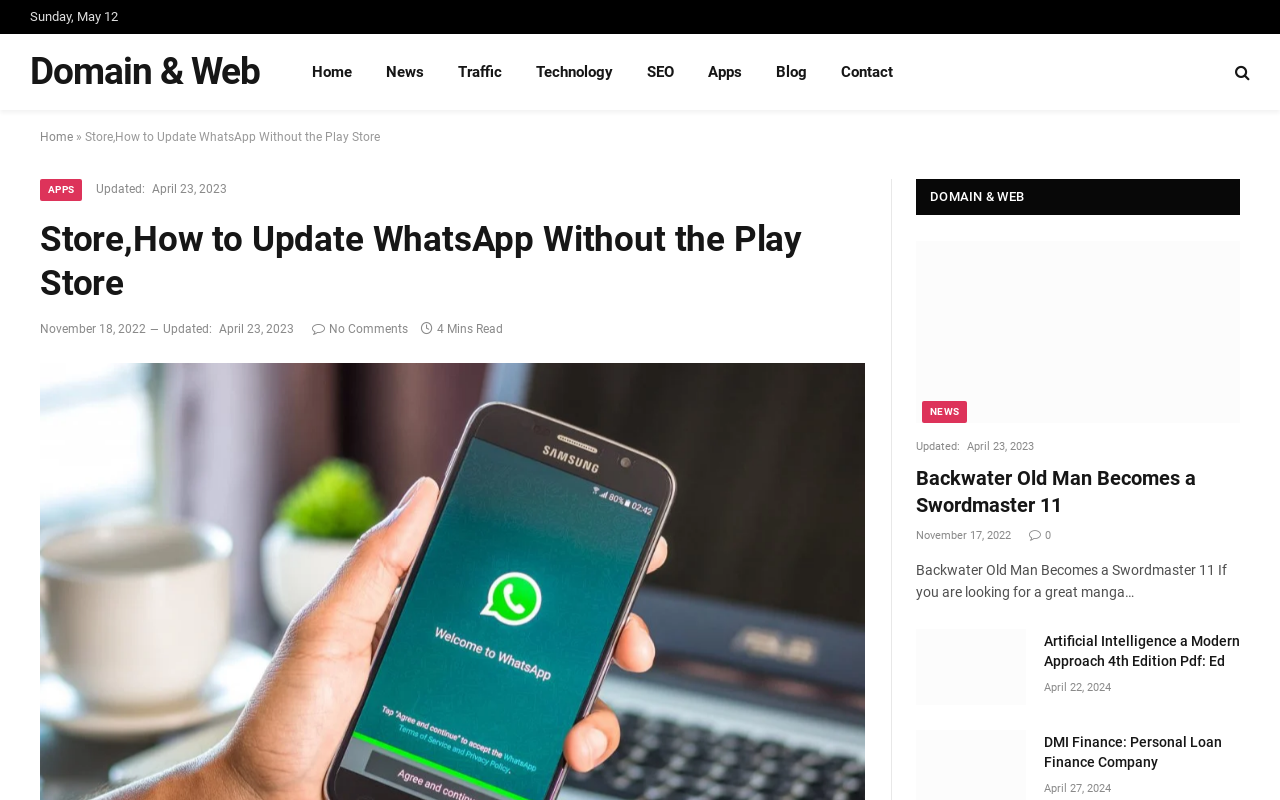Highlight the bounding box coordinates of the element you need to click to perform the following instruction: "Click on the 'Artificial intelligence a modern approach 4th edition pdf' link."

[0.716, 0.787, 0.802, 0.882]